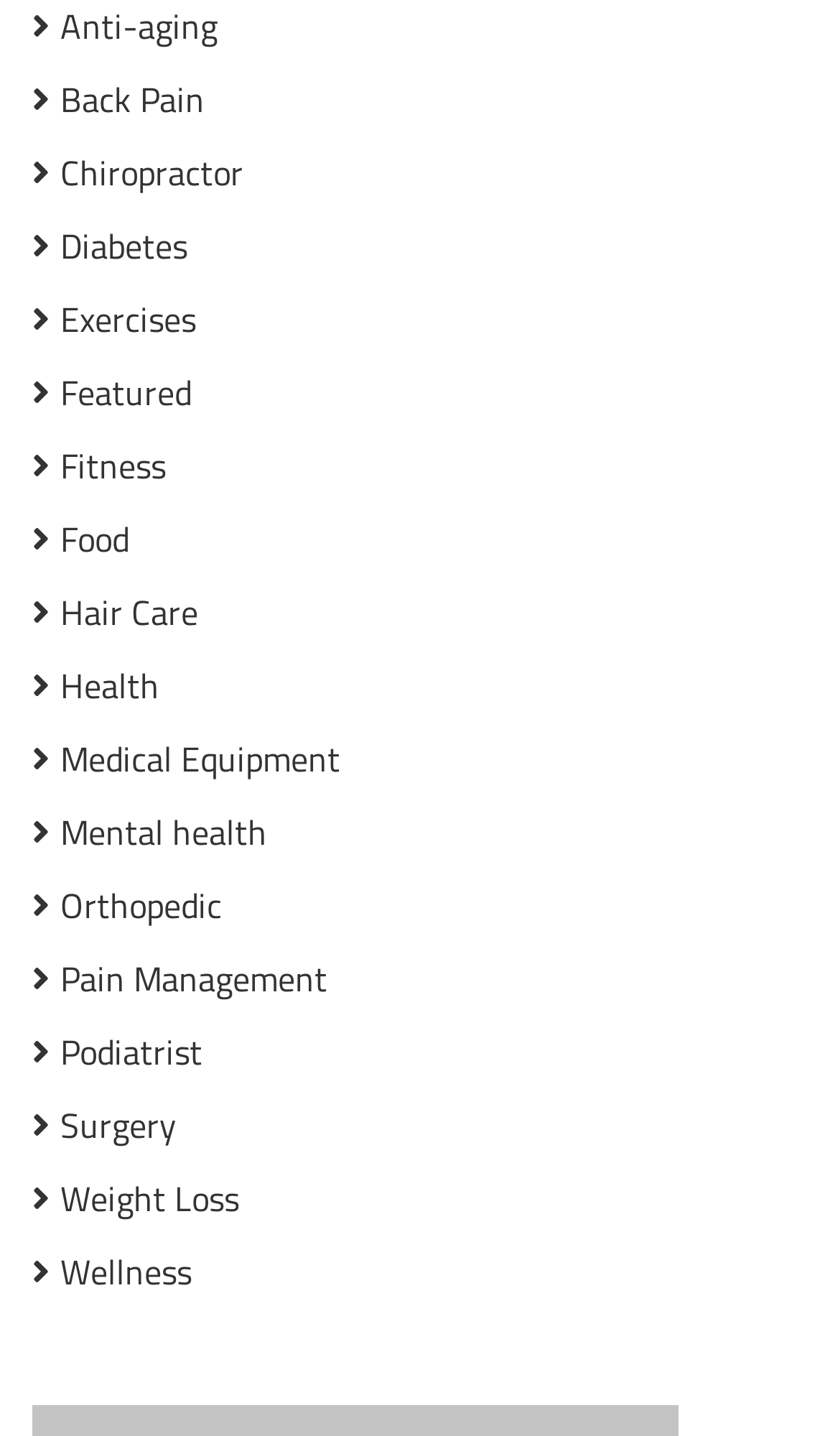Use a single word or phrase to respond to the question:
What is the last health topic listed?

Wellness